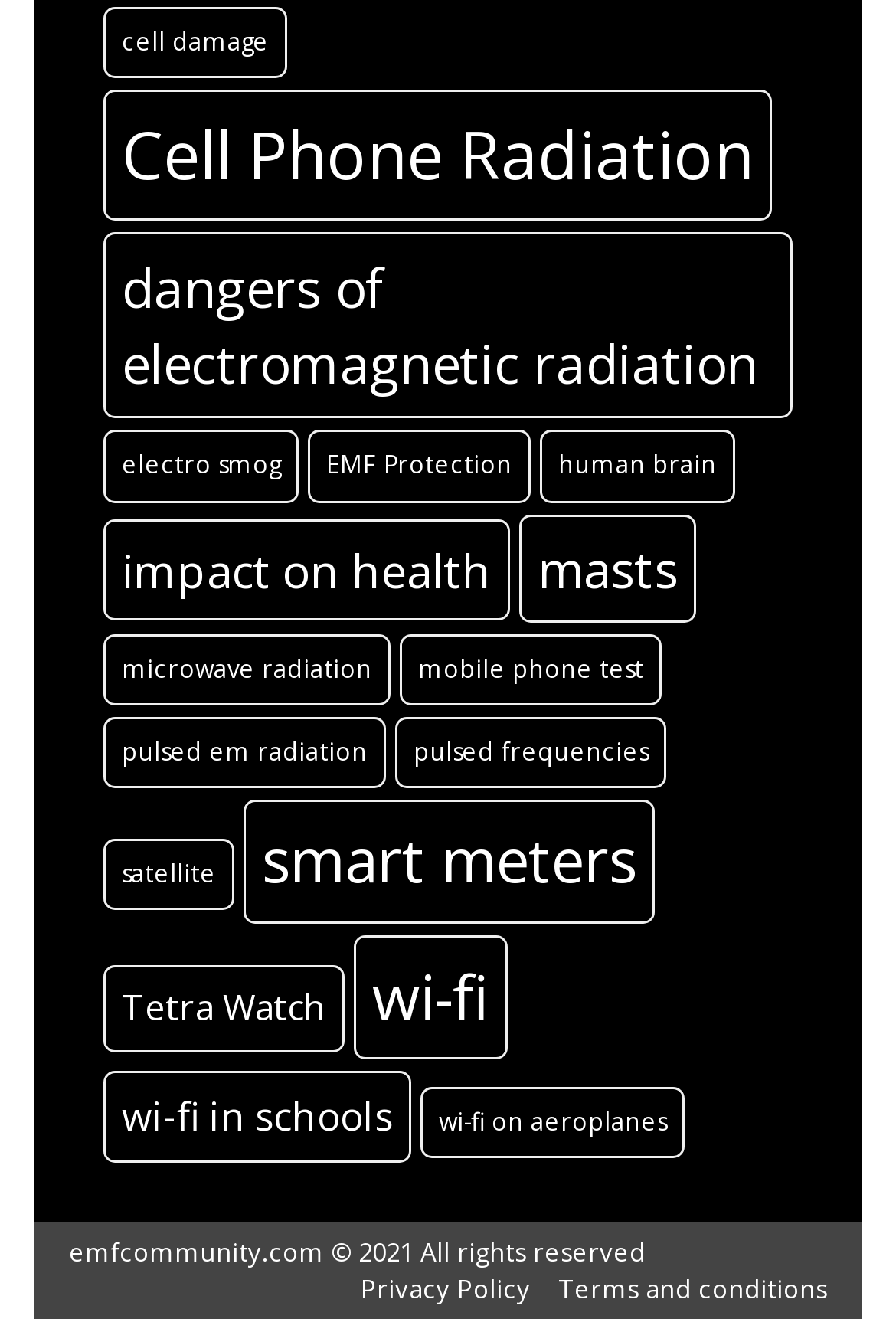Identify the bounding box coordinates of the area you need to click to perform the following instruction: "Browse smart meters".

[0.272, 0.607, 0.731, 0.7]